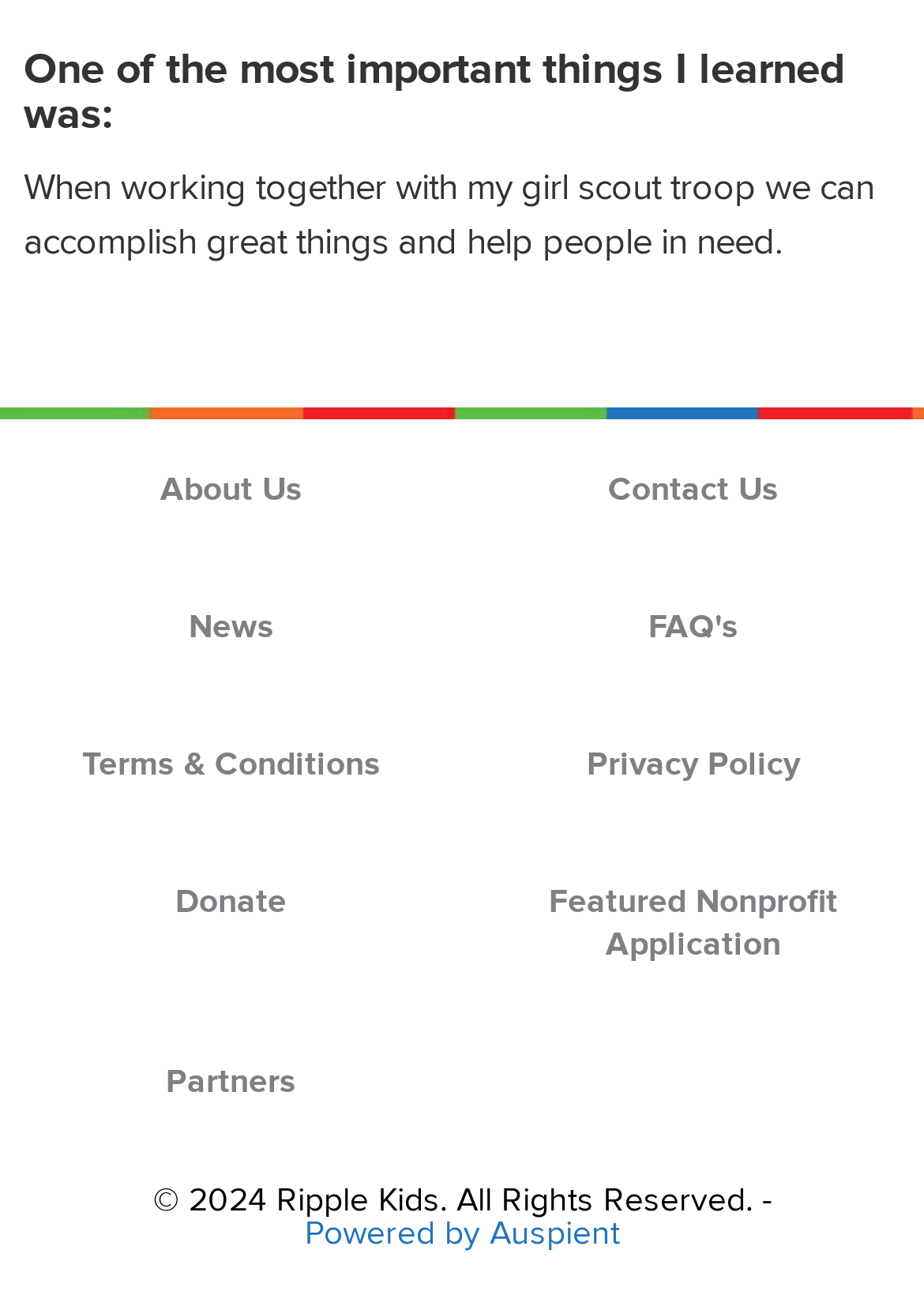From the details in the image, provide a thorough response to the question: What is the name of the organization?

The name of the organization can be found at the bottom of the webpage, in the copyright section, which states '© 2024 Ripple Kids. All Rights Reserved.'